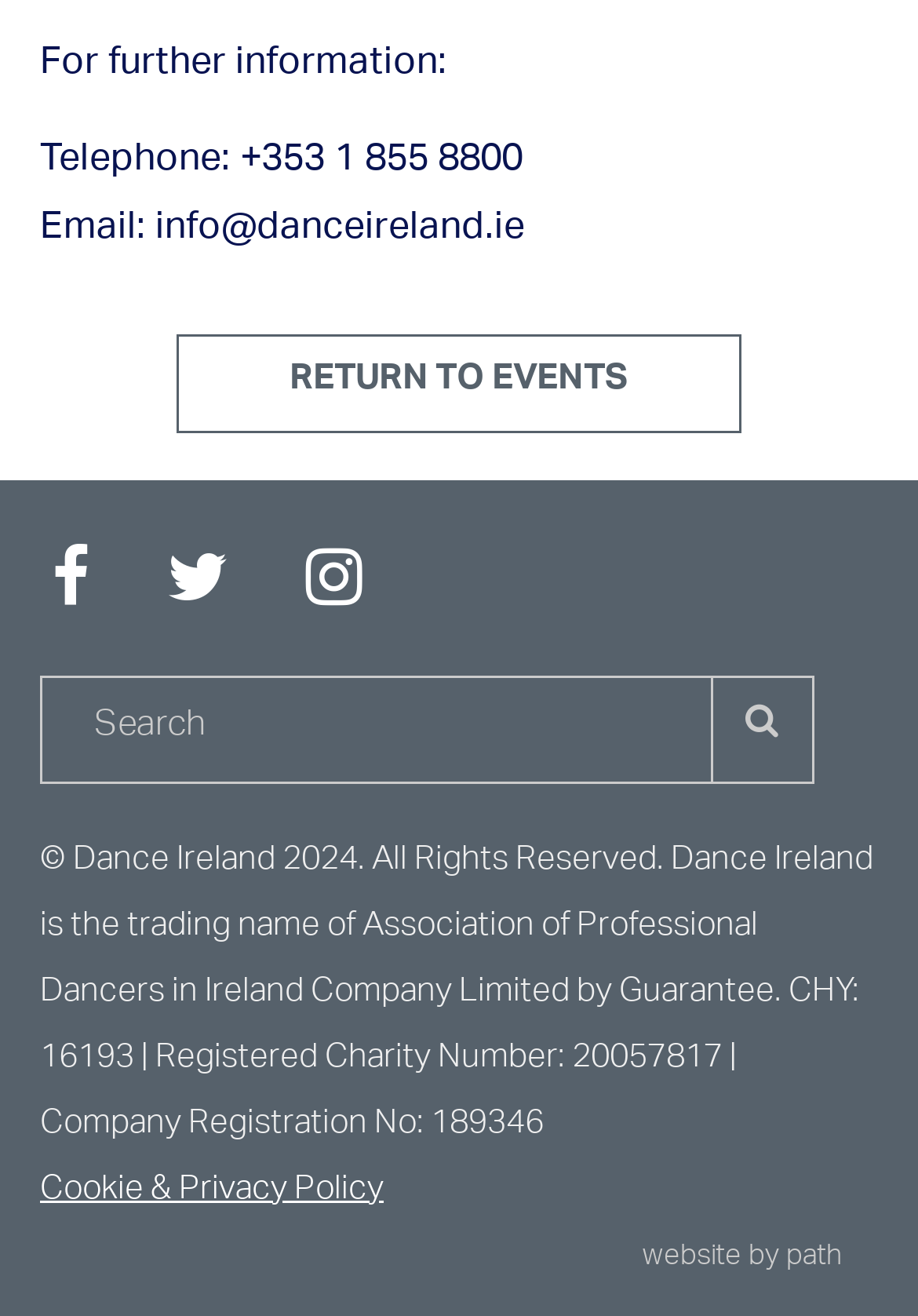Please mark the clickable region by giving the bounding box coordinates needed to complete this instruction: "Return to events".

[0.192, 0.253, 0.808, 0.329]